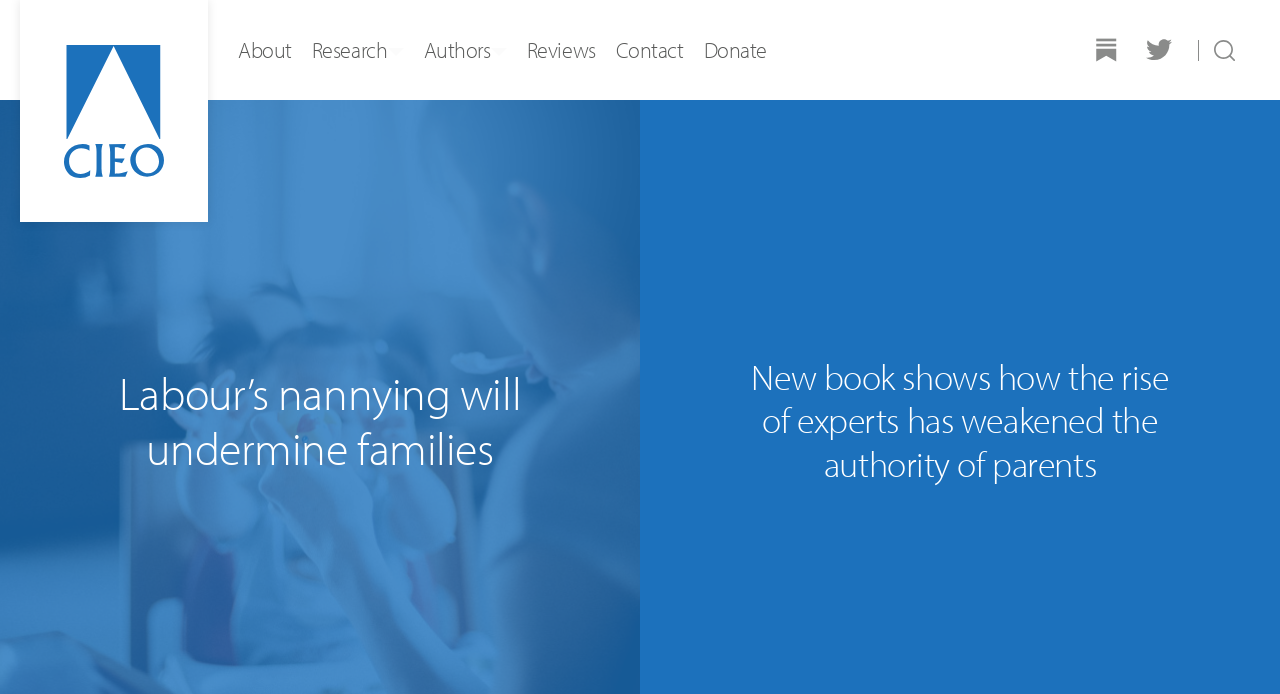Identify the bounding box for the given UI element using the description provided. Coordinates should be in the format (top-left x, top-left y, bottom-right x, bottom-right y) and must be between 0 and 1. Here is the description: Contact

[0.483, 0.0, 0.552, 0.144]